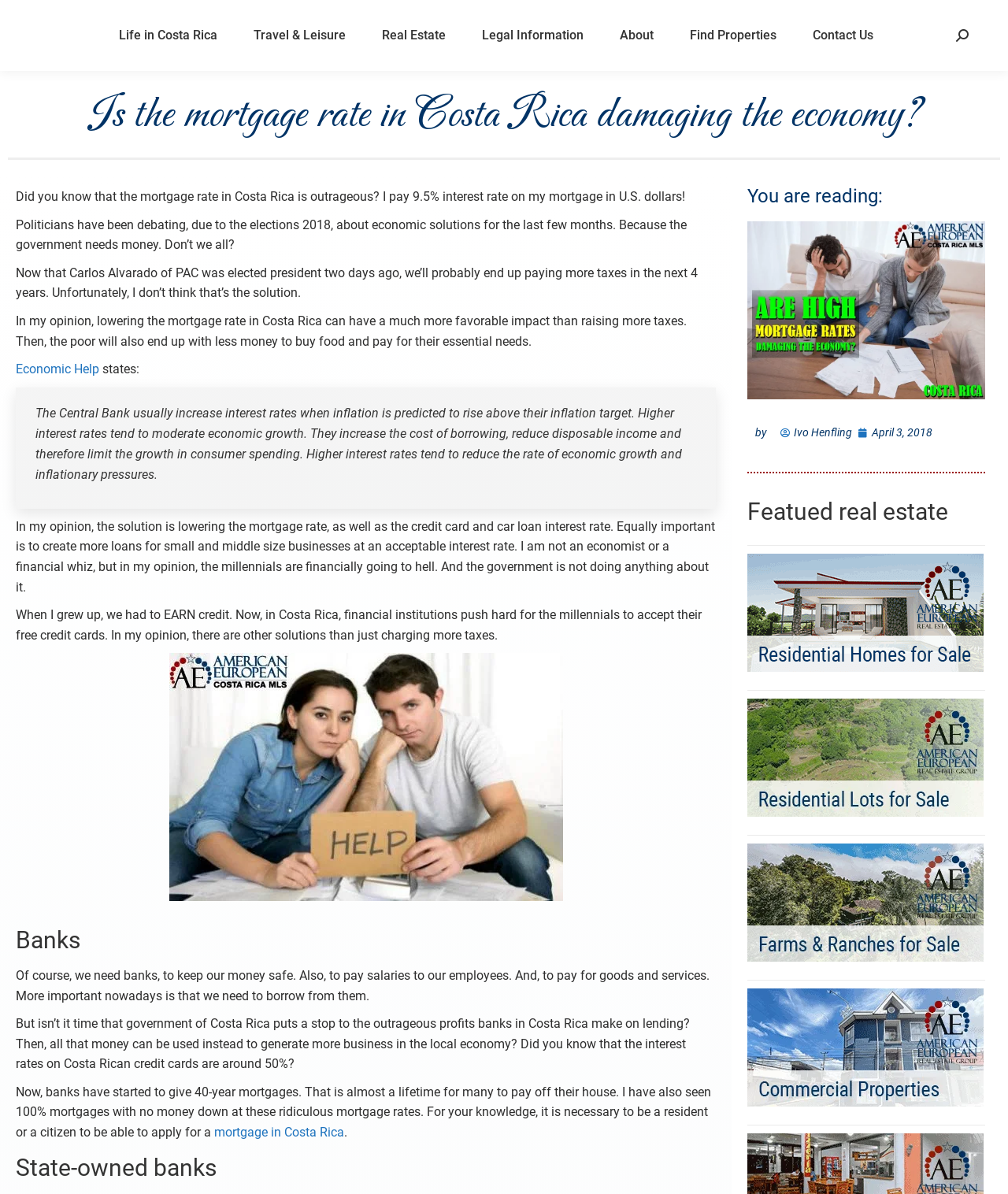Provide a thorough description of this webpage.

This webpage appears to be a blog post or article discussing the high mortgage rates in Costa Rica and their impact on the economy, particularly for millennials. The page is divided into several sections, with a prominent heading at the top that reads "Is the mortgage rate in Costa Rica damaging the economy?"

At the top of the page, there are several links to other sections of the website, including "Life in Costa Rica", "Travel & Leisure", "Real Estate", "Legal Information", "About", "Find Properties", and "Contact Us". There is also a search bar located at the top right corner of the page.

The main content of the page is divided into several sections, each with its own heading. The first section discusses the high mortgage rates in Costa Rica and how they are affecting the economy. The author of the article shares their personal experience of paying a 9.5% interest rate on their mortgage and expresses their opinion that lowering the mortgage rate could have a more favorable impact on the economy than raising taxes.

The next section is a blockquote that explains how the Central Bank typically increases interest rates to moderate economic growth and reduce inflationary pressures. Following this, the author shares their opinion on the solution to the problem, which includes lowering the mortgage rate, credit card, and car loan interest rates, as well as creating more loans for small and middle-sized businesses at an acceptable interest rate.

There is an image on the page, located near the middle, that appears to be related to the mortgage rate in Costa Rica. Below the image, there is a section discussing banks and their role in the economy, including the high profits they make from lending and the high interest rates on credit cards.

The page also features several other sections, including one on state-owned banks, a section that displays the author's name and the date the article was published, and a section featuring featured real estate listings. At the bottom of the page, there is a link to "Go to Top" and an image.

Overall, the webpage appears to be a well-structured and informative article discussing the high mortgage rates in Costa Rica and their impact on the economy.